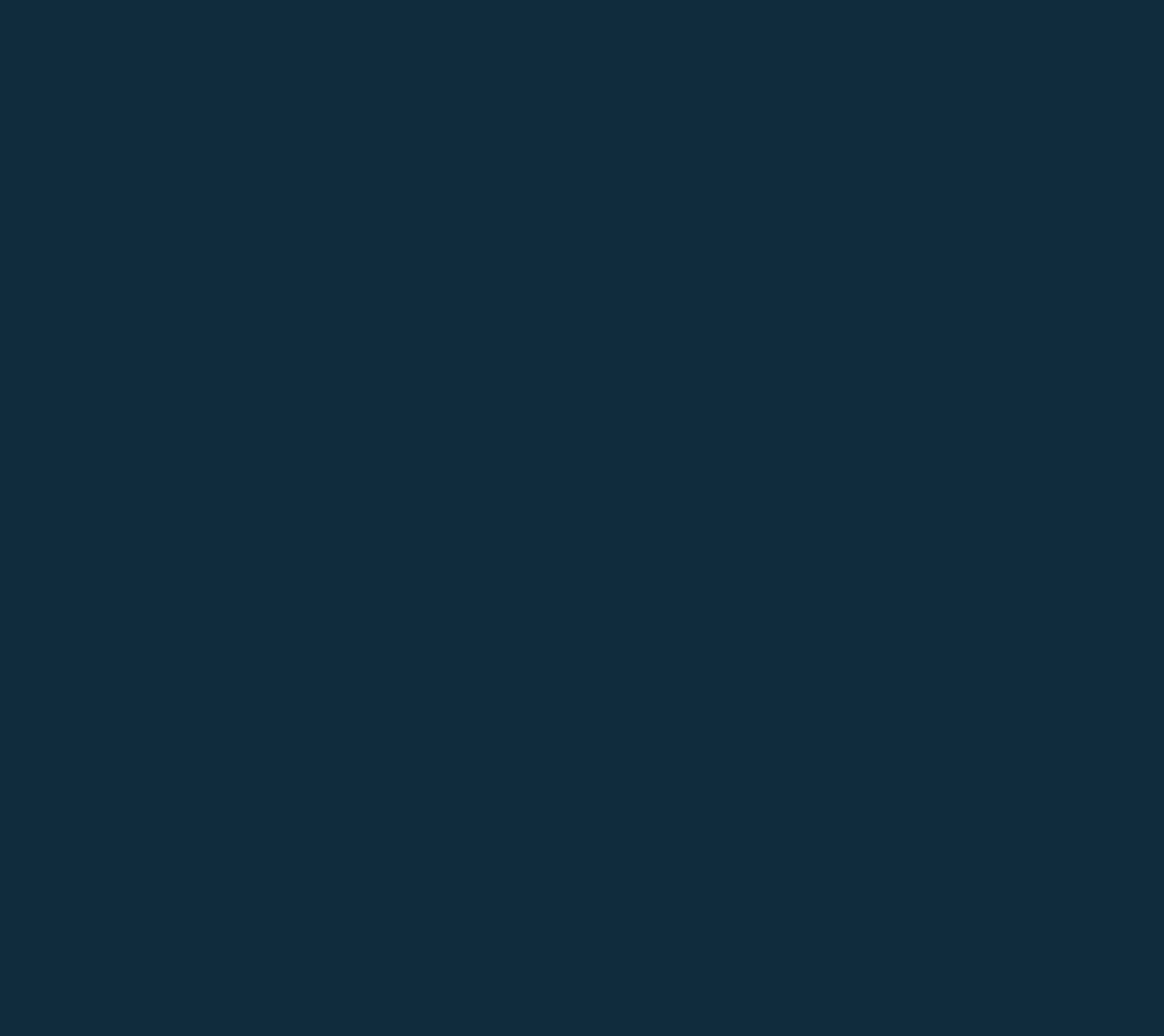Please identify the bounding box coordinates of the area I need to click to accomplish the following instruction: "Read about GERRY MARSDEN".

[0.122, 0.484, 0.223, 0.506]